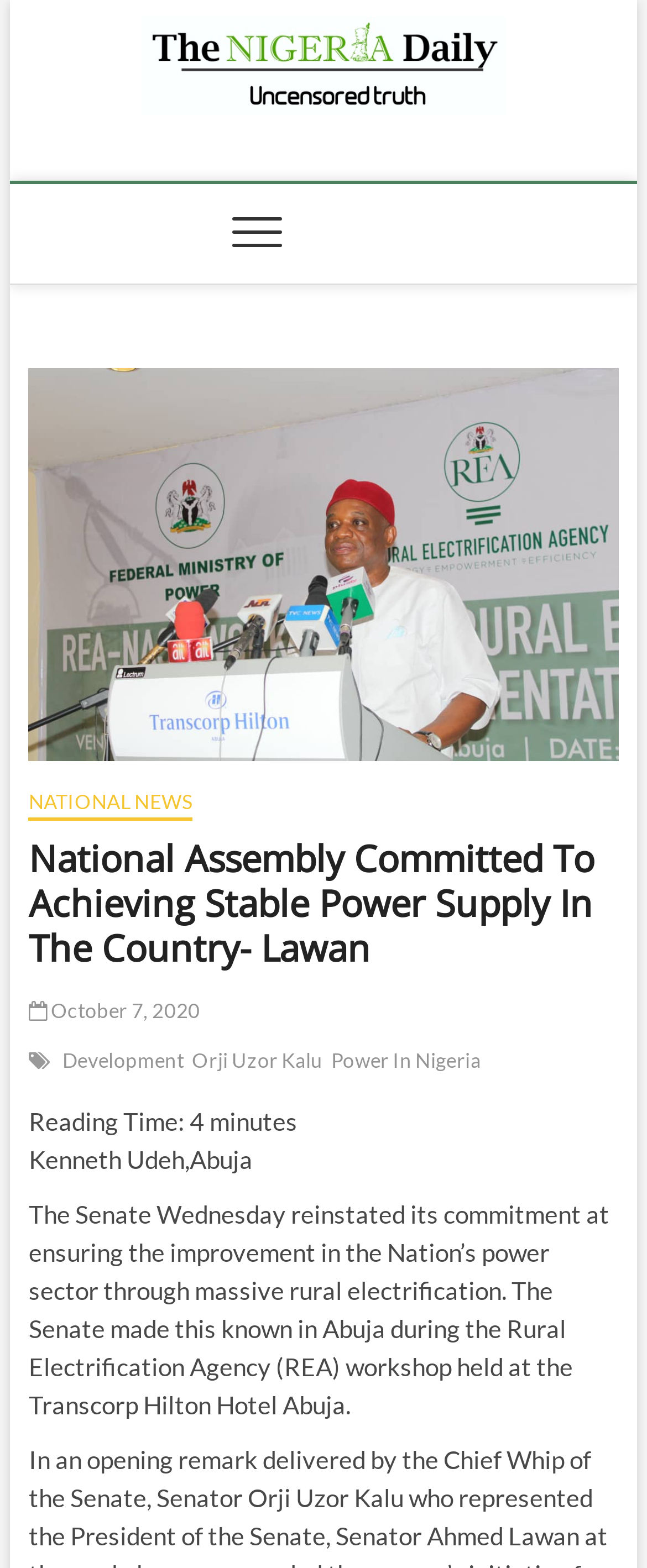Generate a thorough caption that explains the contents of the webpage.

The webpage appears to be a news article from "The Nigeria Daily" with a focus on national news. At the top left of the page, there is a logo of "The Nigeria Daily" accompanied by a link to the website. Below the logo, there is a heading that reads "The Nigeria Daily" and a link to the website again. To the right of the logo, there is a text "UNCENSORED TRUTH".

On the top right of the page, there is a navigation menu labeled "Main Menu" with a button that can be expanded to reveal more options. Below the navigation menu, there is a large figure that spans across the page.

The main content of the page is divided into sections. At the top, there is a header section with links to different categories, including "NATIONAL NEWS", "Development", "Orji Uzor Kalu", and "Power In Nigeria". Below the header section, there is a heading that reads "National Assembly Committed To Achieving Stable Power Supply In The Country- Lawan". Next to the heading, there is a link with the date "October 7, 2020".

Below the heading, there is a section with a reading time indicator that shows the article takes 4 minutes to read. The author of the article, "Kenneth Udeh,Abuja", is credited below the reading time indicator. The main article text follows, which discusses the Senate's commitment to improving the nation's power sector through rural electrification.